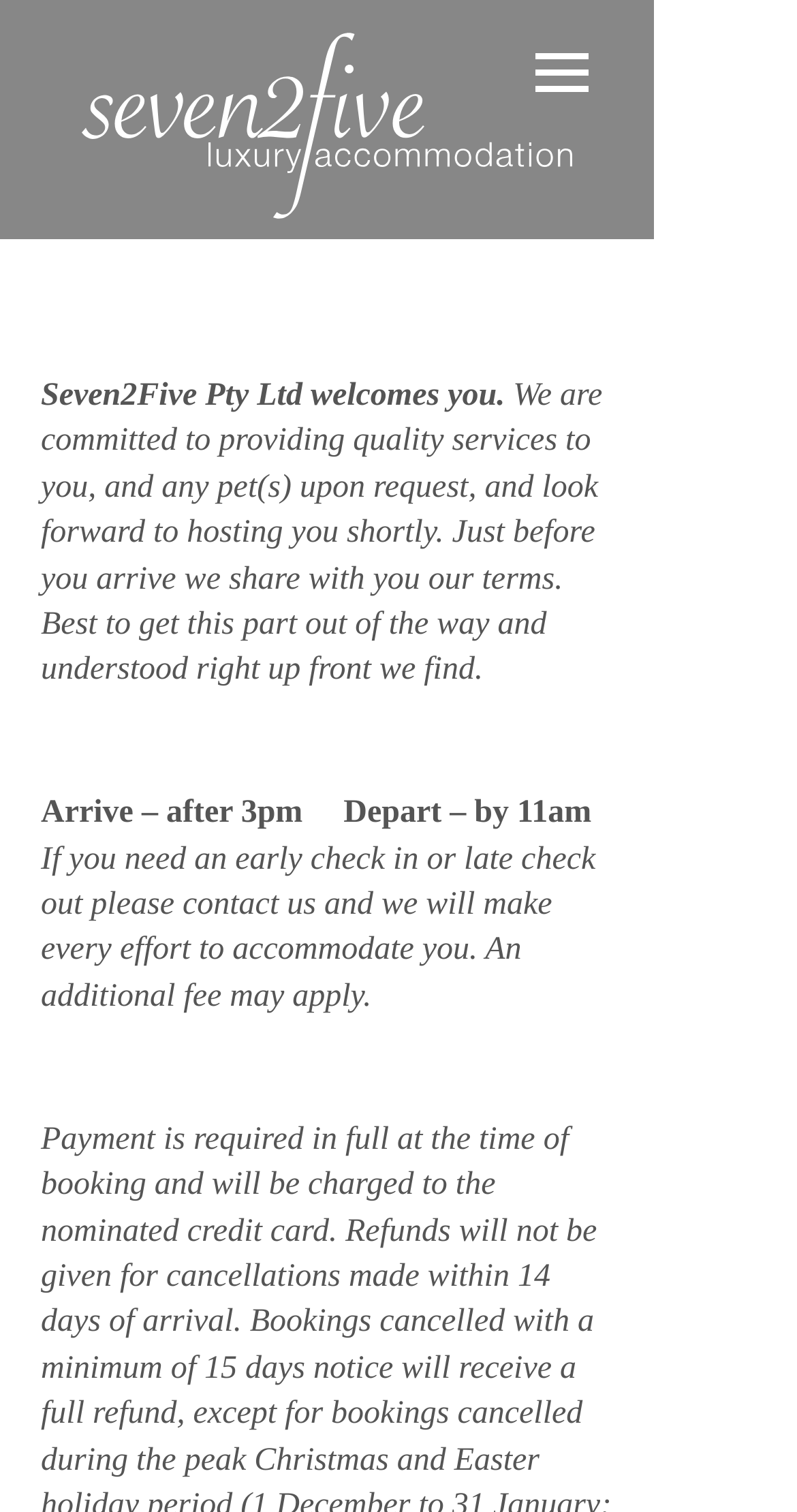Provide your answer in a single word or phrase: 
What is the purpose of sharing the terms?

To understand before arrival